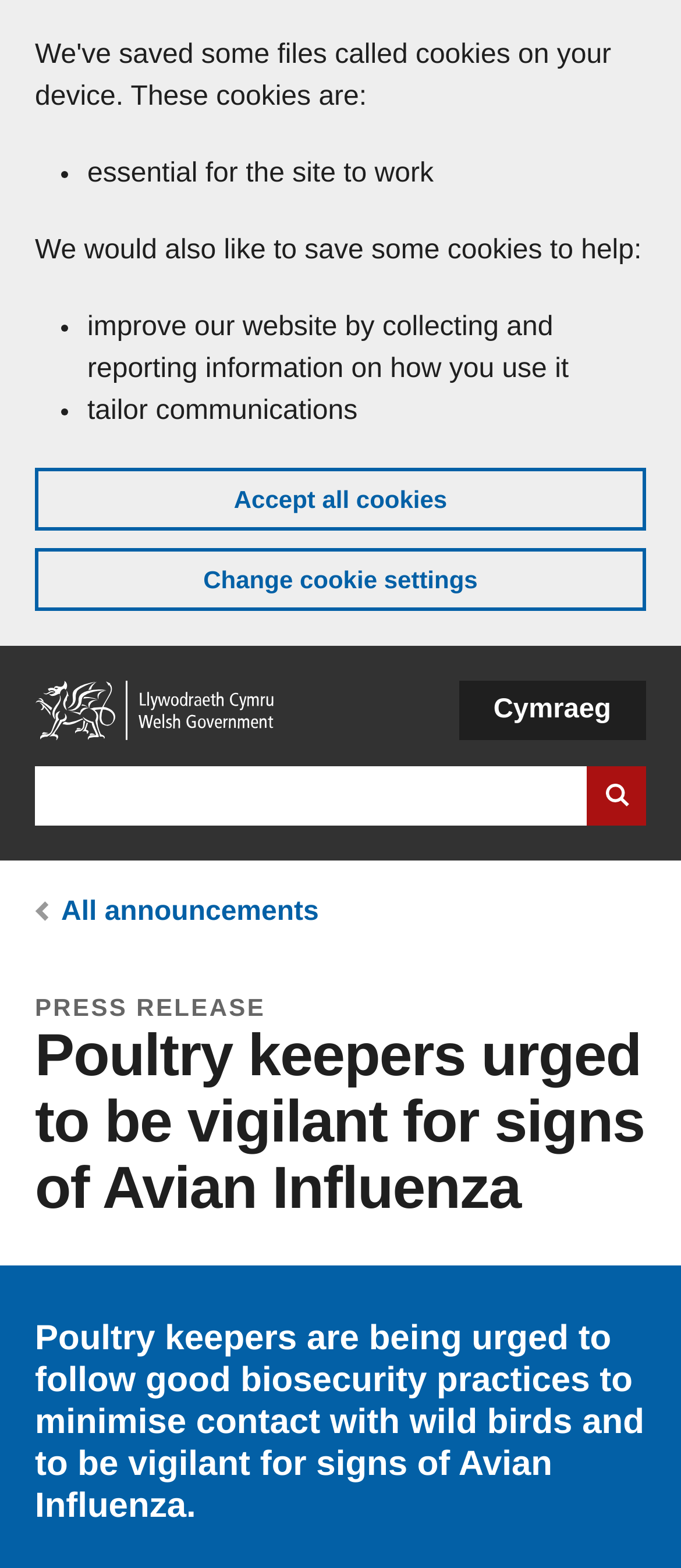What is the topic of the press release?
Please respond to the question with as much detail as possible.

The press release heading is 'Poultry keepers urged to be vigilant for signs of Avian Influenza', which indicates that the topic of the press release is Avian Influenza and its impact on poultry keepers.